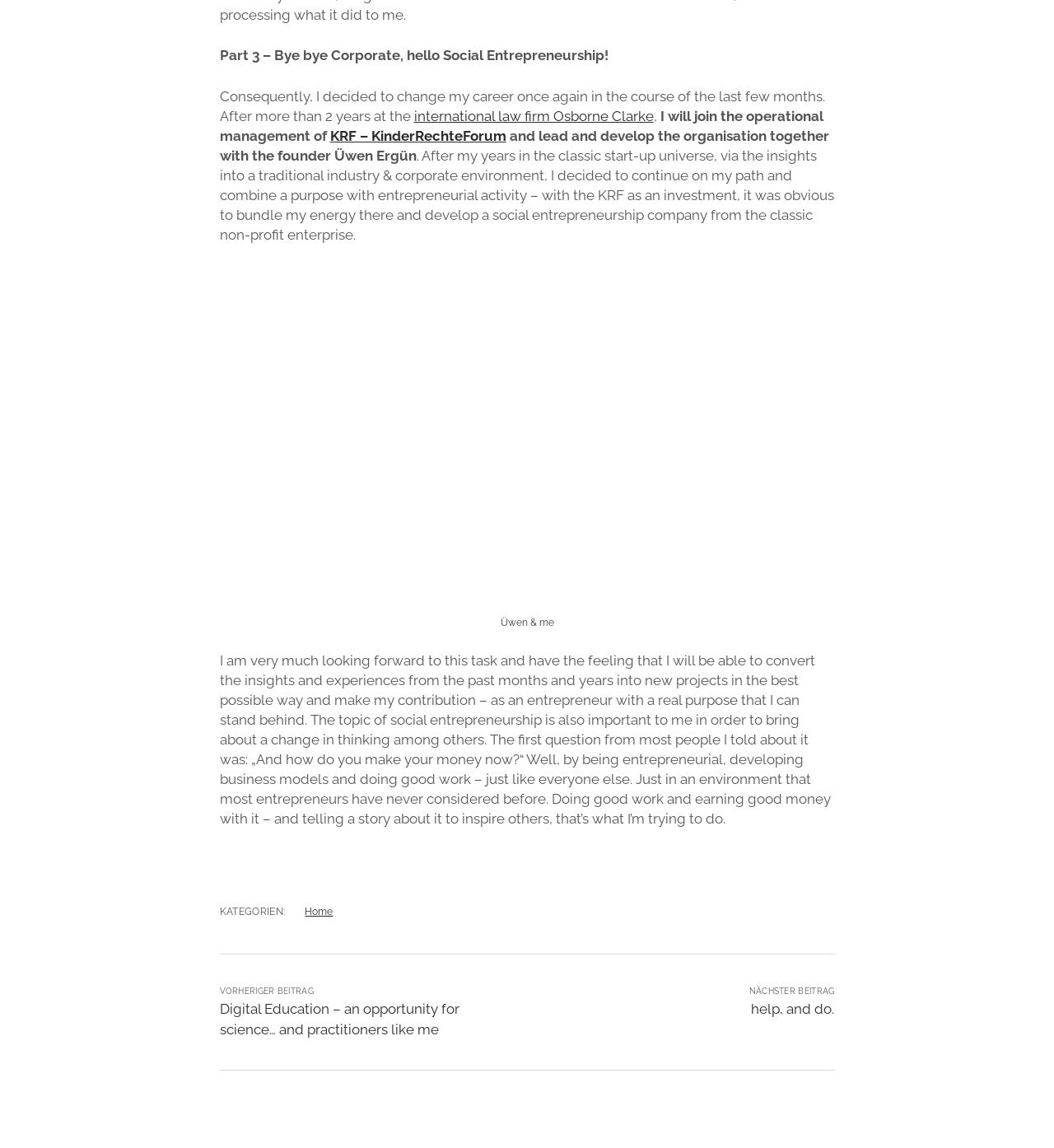What is the name of the founder of KRF?
Please answer the question as detailed as possible.

The author mentions that they will lead and develop the organisation together with the founder Üwen Ergün, which indicates that Üwen Ergün is the founder of KRF.